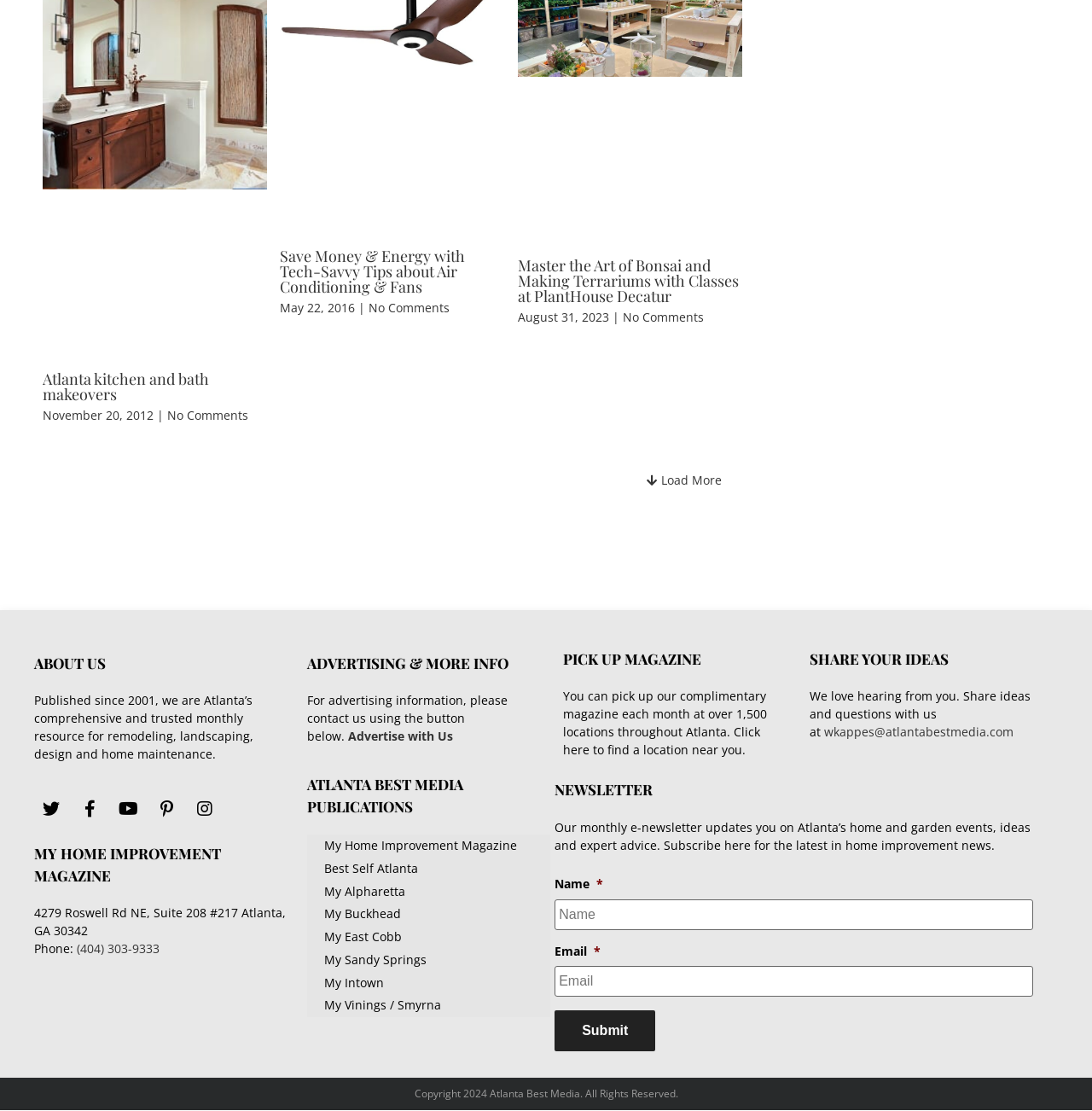Use a single word or phrase to respond to the question:
What is the title of the first article?

Atlanta kitchen and bath makeovers